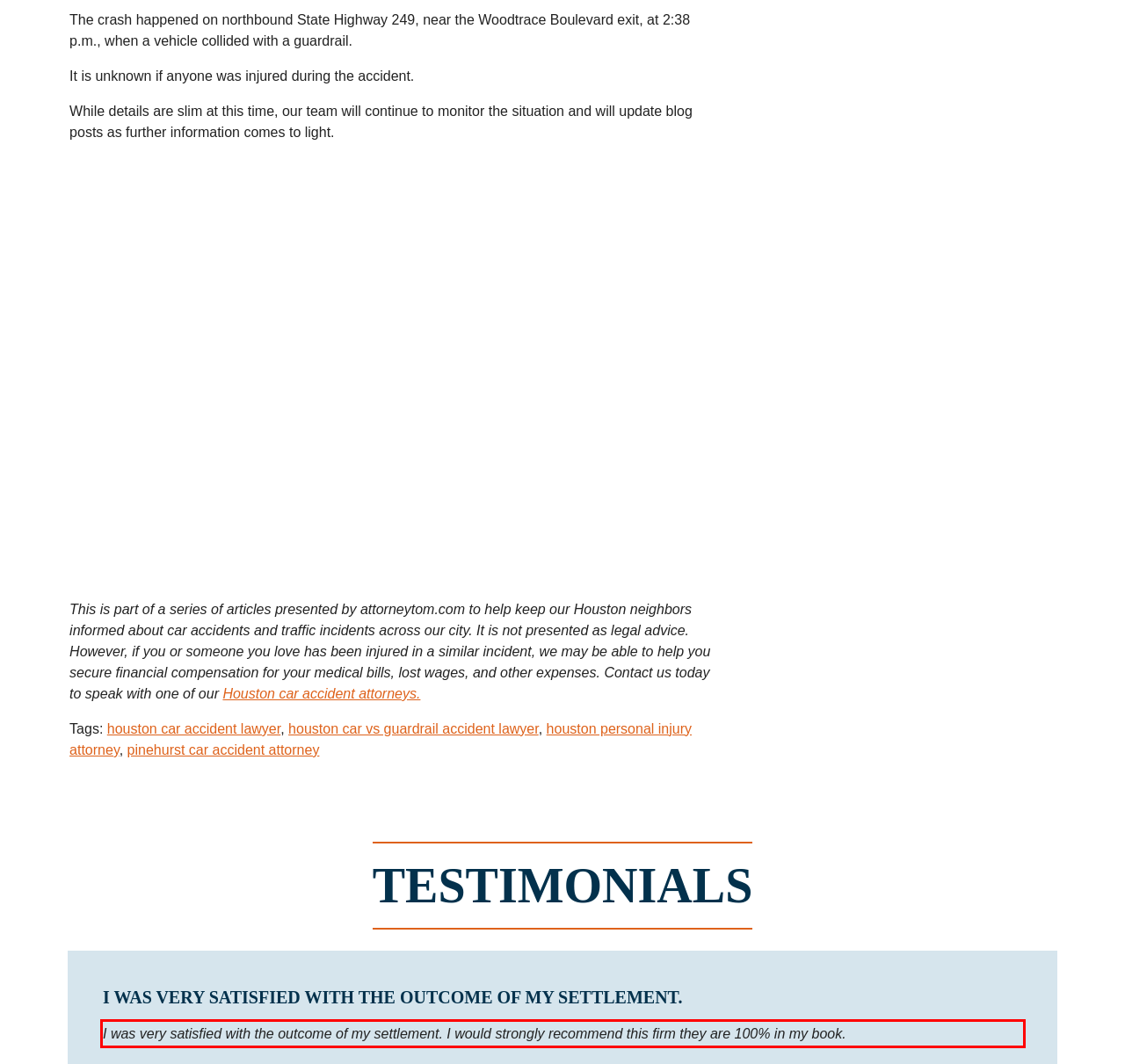Examine the screenshot of the webpage, locate the red bounding box, and generate the text contained within it.

I was very satisfied with the outcome of my settlement. I would strongly recommend this firm they are 100% in my book.